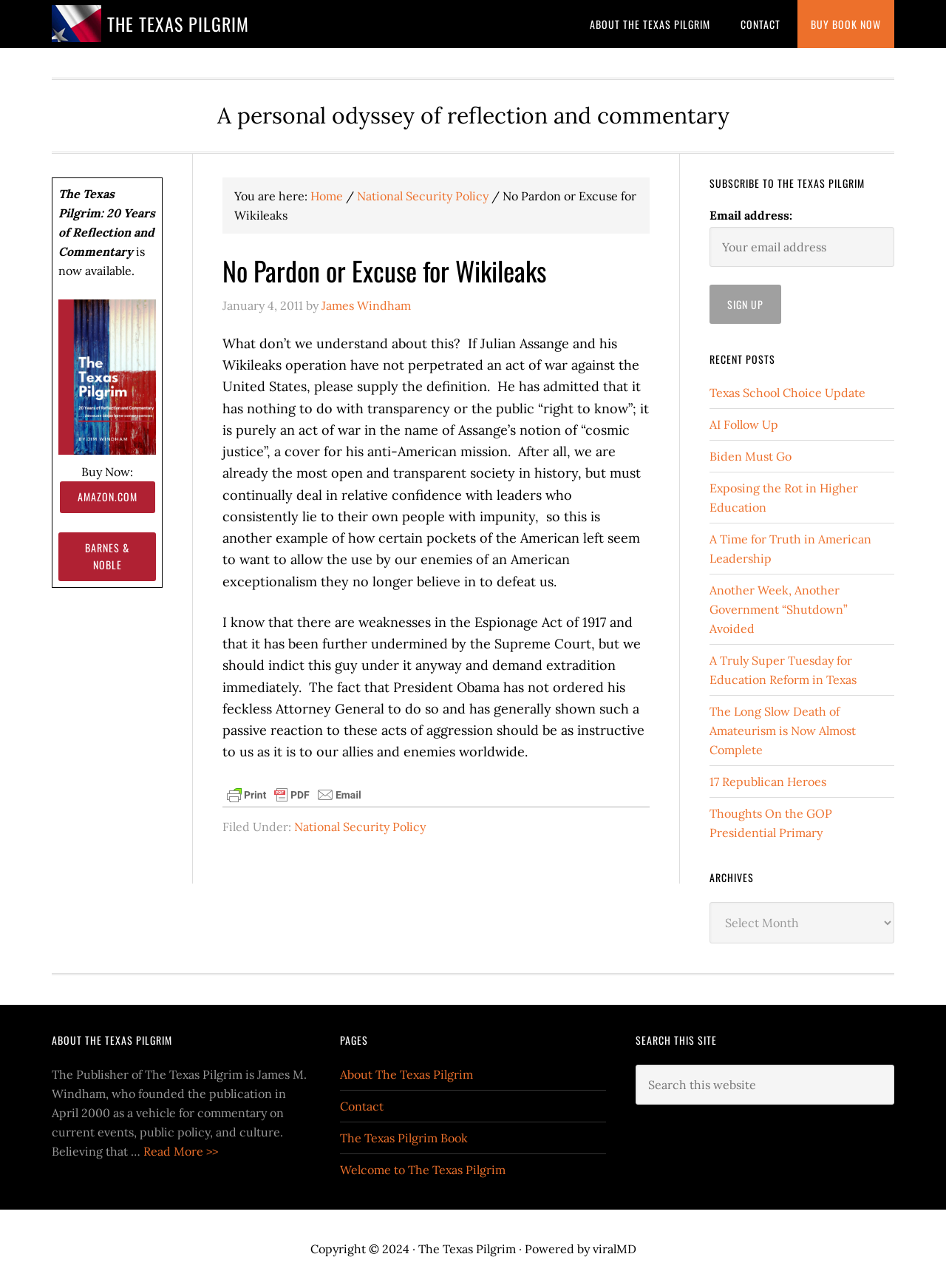Locate the UI element described by James Windham and provide its bounding box coordinates. Use the format (top-left x, top-left y, bottom-right x, bottom-right y) with all values as floating point numbers between 0 and 1.

[0.34, 0.231, 0.434, 0.243]